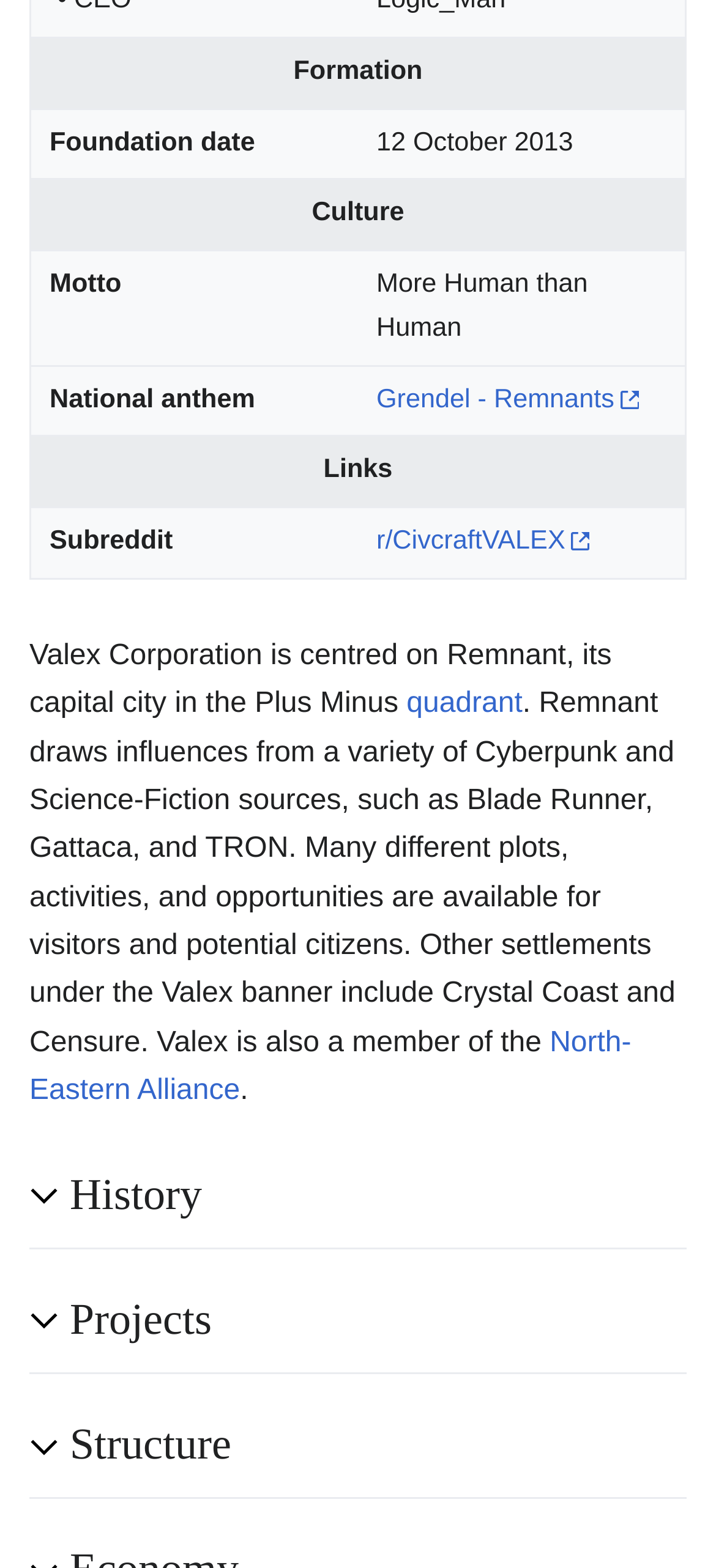Answer in one word or a short phrase: 
What is the national anthem of Valex Corporation?

Grendel - Remnants